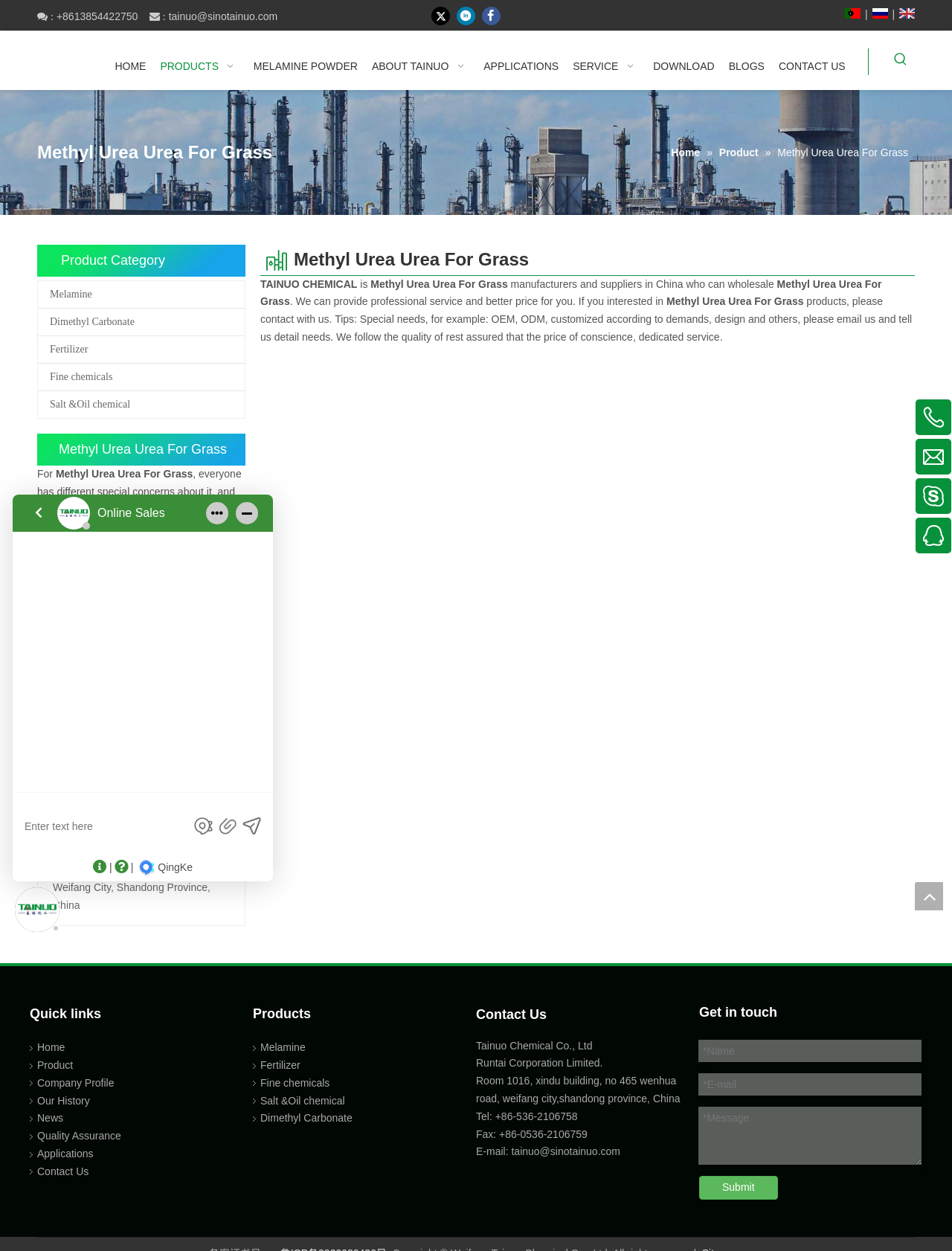Find the bounding box coordinates of the clickable element required to execute the following instruction: "Click the 'HOME' link". Provide the coordinates as four float numbers between 0 and 1, i.e., [left, top, right, bottom].

[0.121, 0.037, 0.153, 0.068]